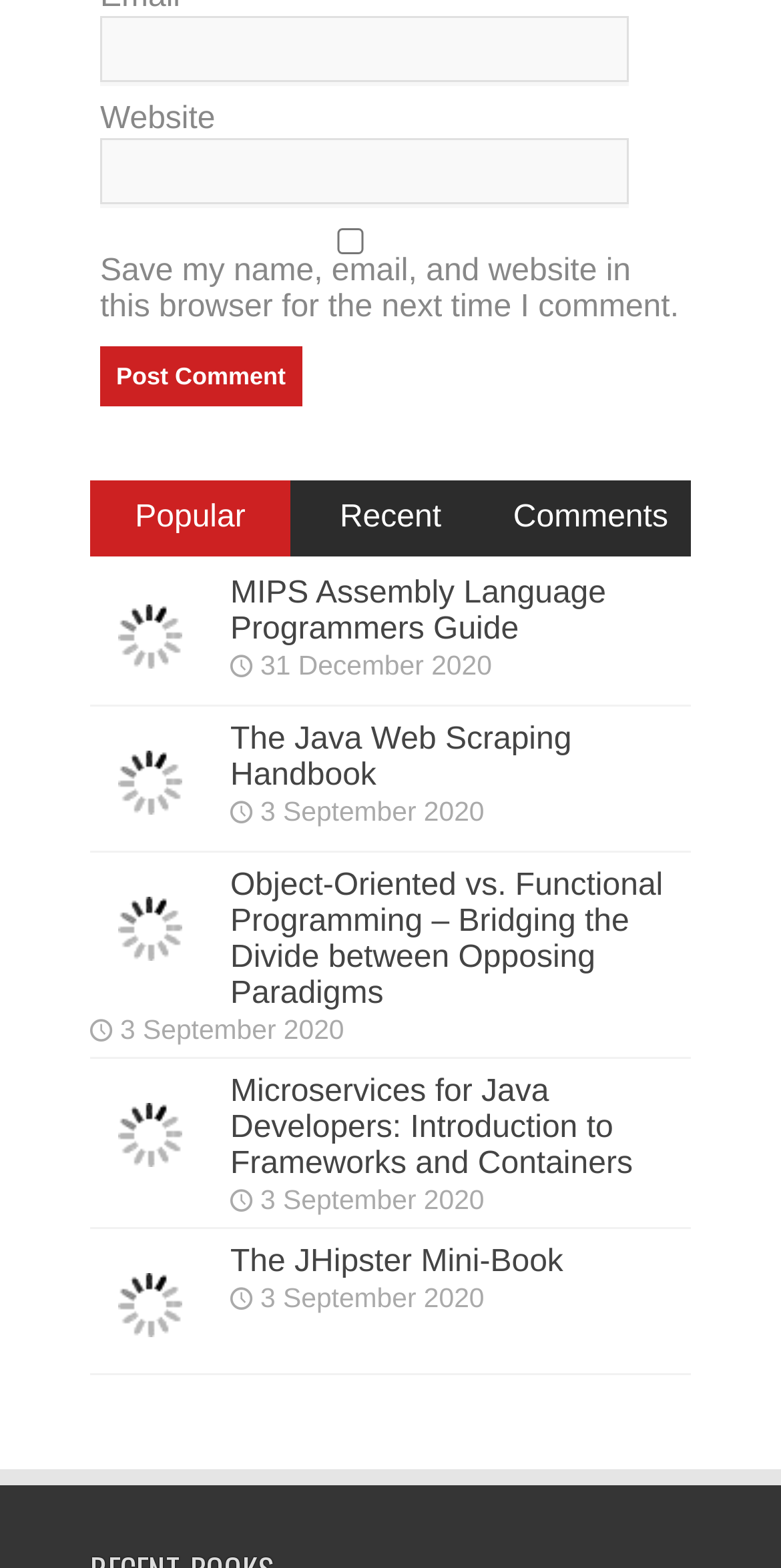Identify the coordinates of the bounding box for the element described below: "title="Permalink to The JHipster Mini-Book"". Return the coordinates as four float numbers between 0 and 1: [left, top, right, bottom].

[0.115, 0.854, 0.269, 0.876]